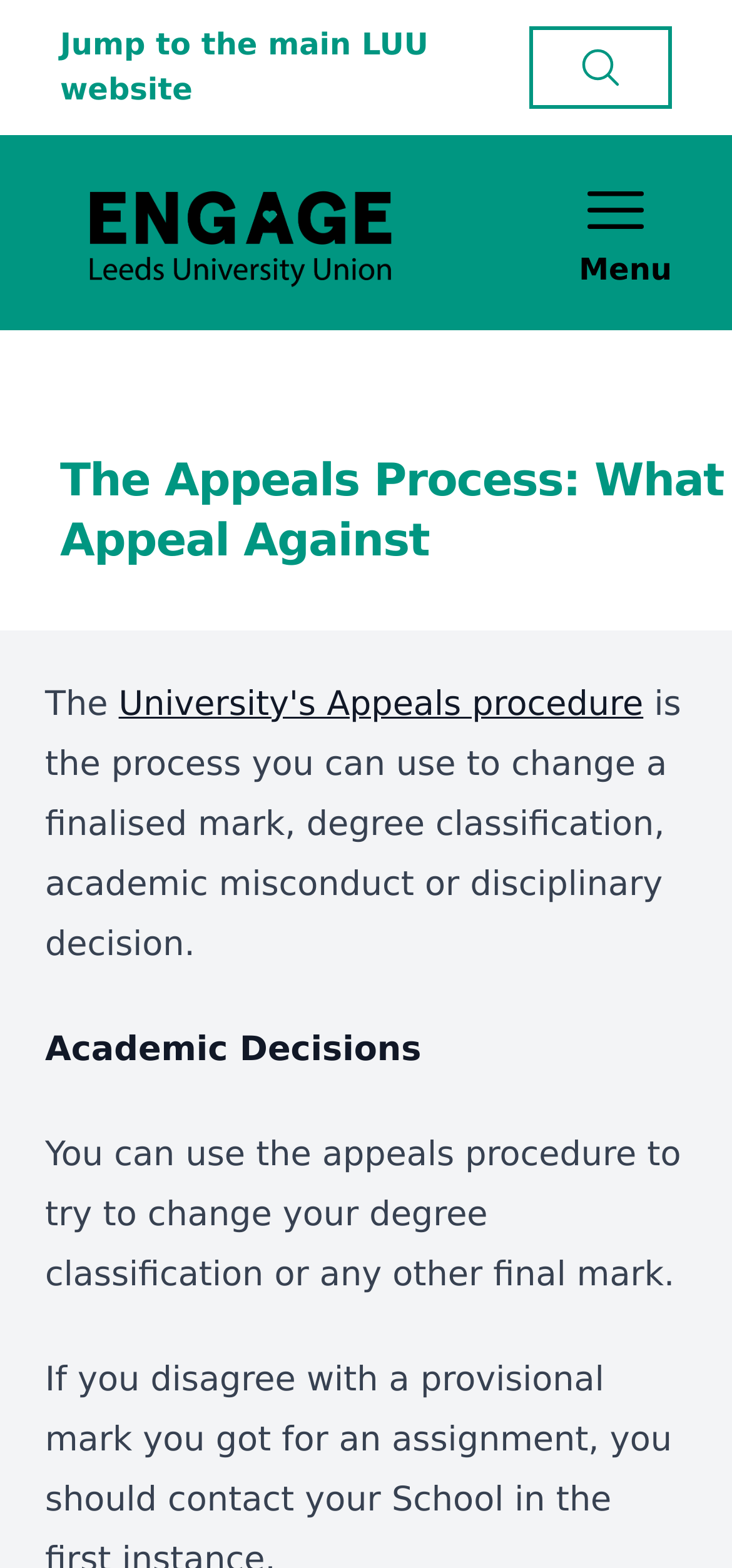What is the purpose of the appeals procedure? Analyze the screenshot and reply with just one word or a short phrase.

To change a finalised mark